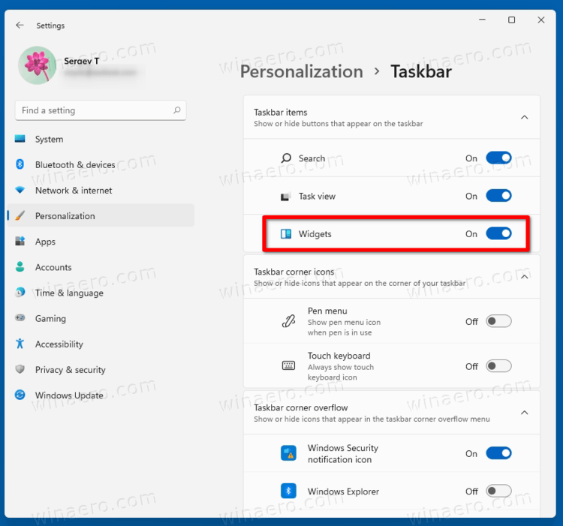Explain the image with as much detail as possible.

The image illustrates the "Taskbar" settings section within the "Personalization" menu of Windows 11. Prominently displayed is the "Widgets" toggle, highlighted in red, which is currently set to "On." This feature allows users to activate or deactivate the Widgets button on the taskbar, providing quick access to personalized information and updates. Below the toggles for "Search" and "Task view," it seamlessly integrates into the overall taskbar customization options available in Windows 11, empowering users to tailor their interface according to their preferences.